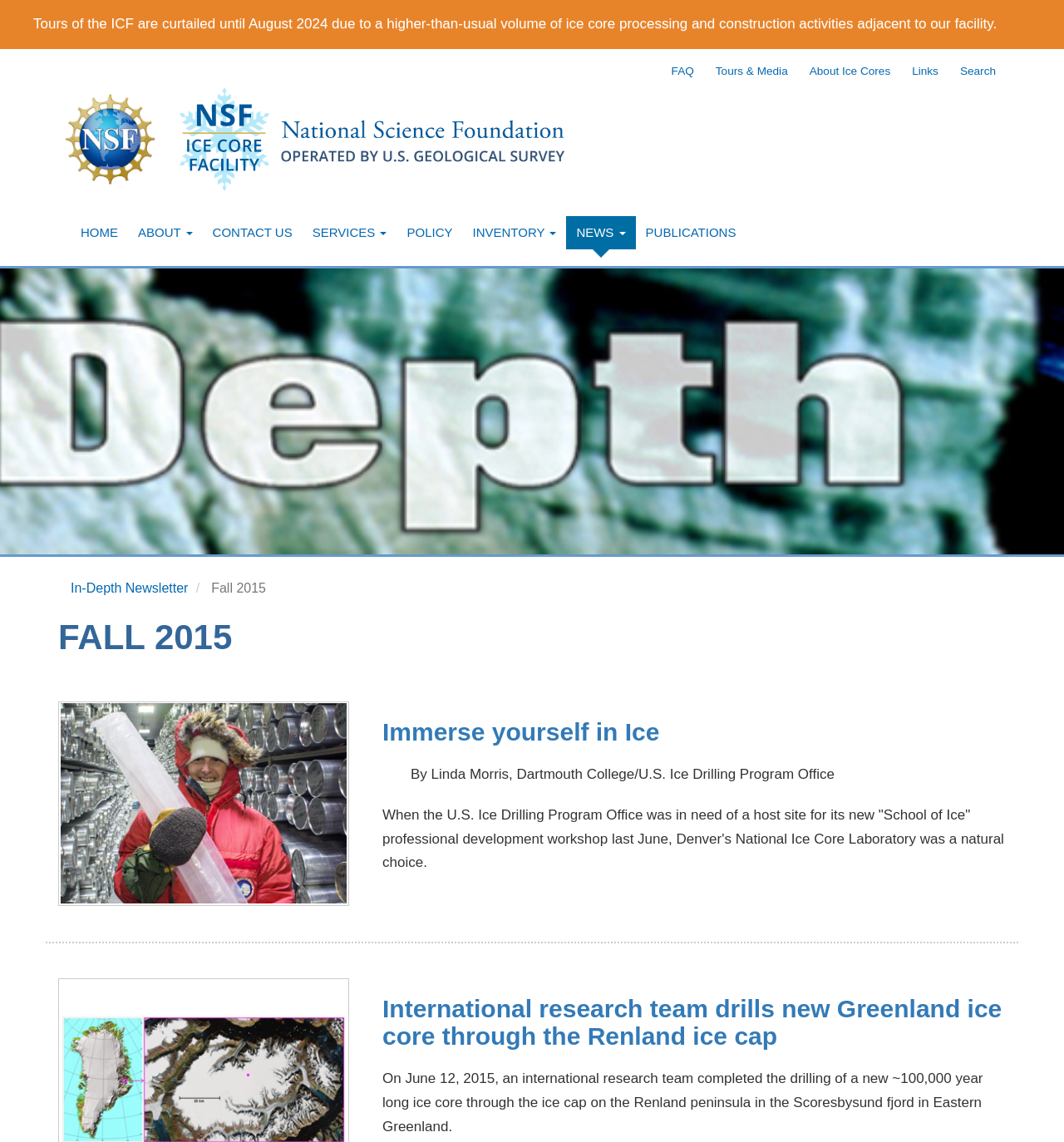Please identify the bounding box coordinates for the region that you need to click to follow this instruction: "Learn about 'International research team drills new Greenland ice core through the Renland ice cap'".

[0.359, 0.871, 0.945, 0.919]